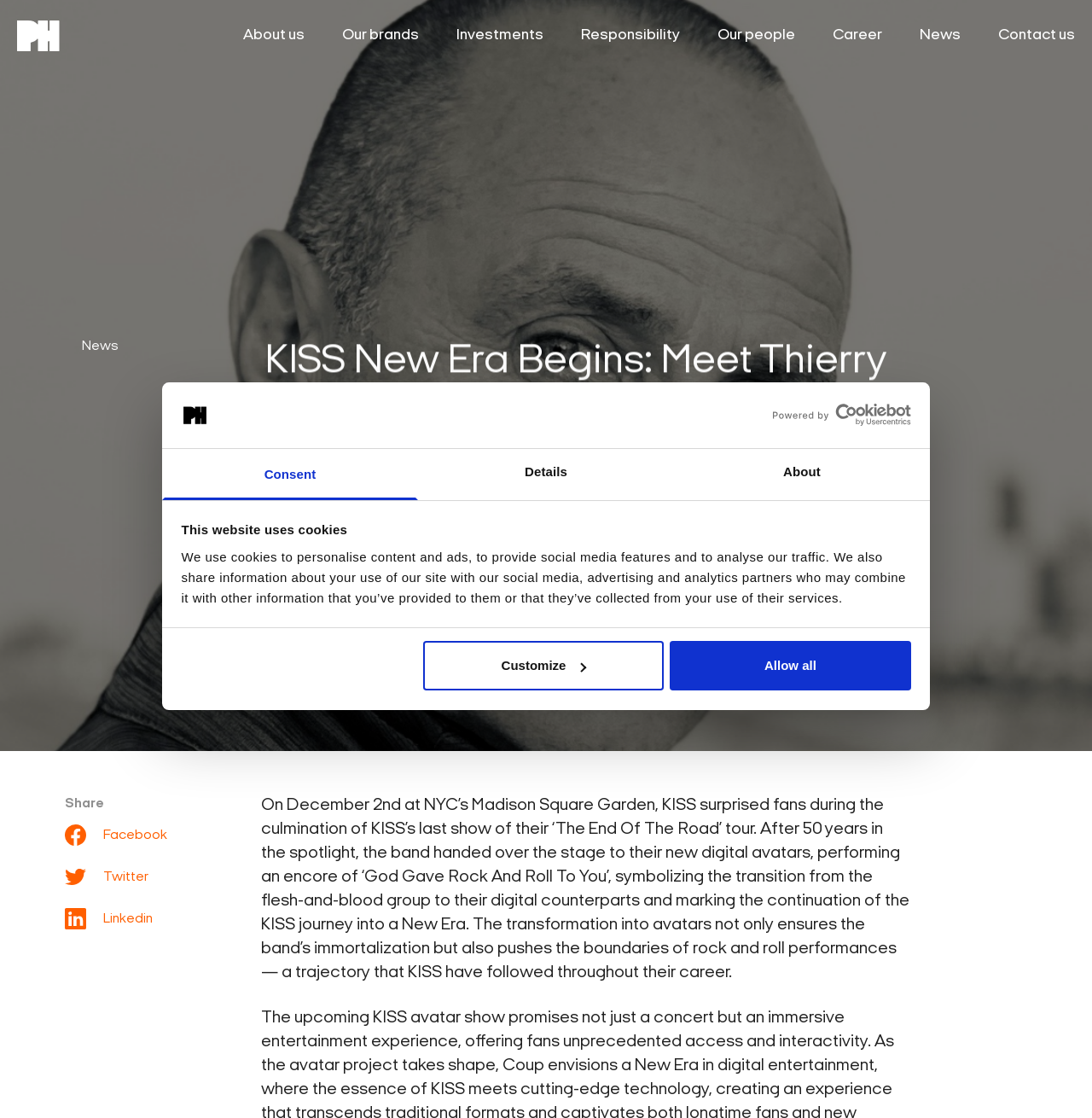Locate the bounding box coordinates of the element that needs to be clicked to carry out the instruction: "Open the Pophouse link". The coordinates should be given as four float numbers ranging from 0 to 1, i.e., [left, top, right, bottom].

[0.697, 0.361, 0.834, 0.381]